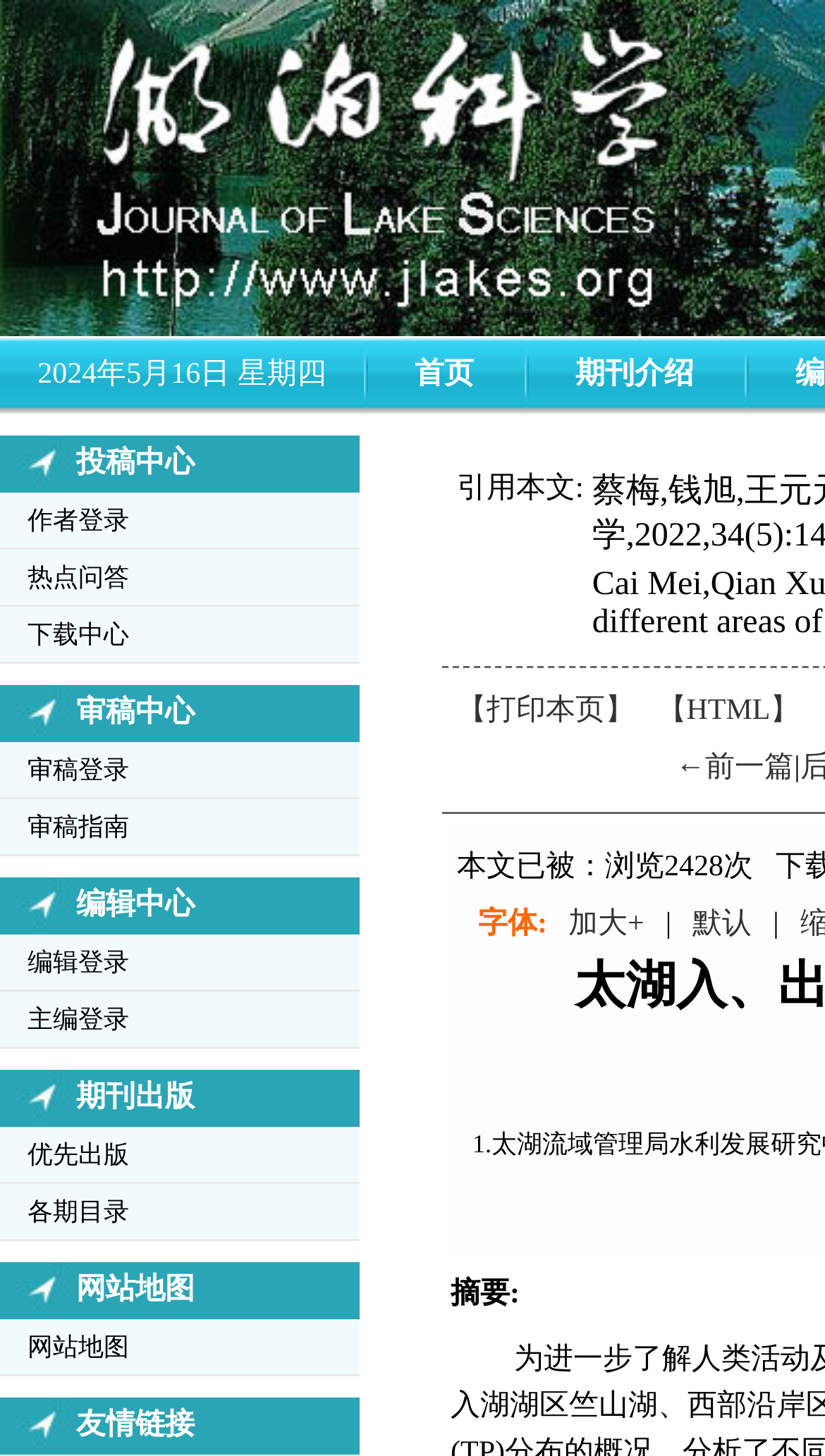Determine the bounding box coordinates for the clickable element required to fulfill the instruction: "go to previous article". Provide the coordinates as four float numbers between 0 and 1, i.e., [left, top, right, bottom].

[0.819, 0.517, 0.963, 0.539]